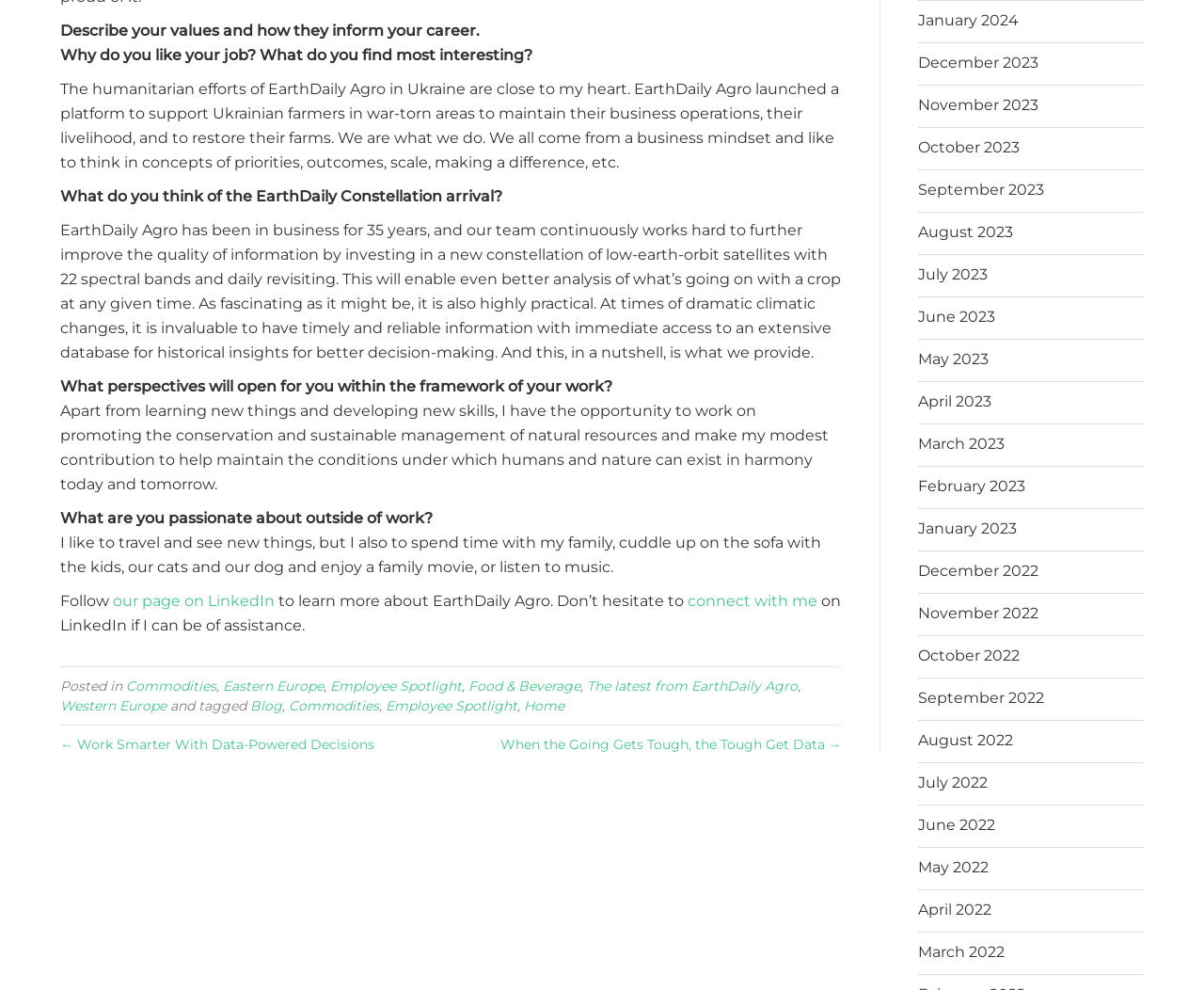Answer this question using a single word or a brief phrase:
What is the company mentioned in the article?

EarthDaily Agro